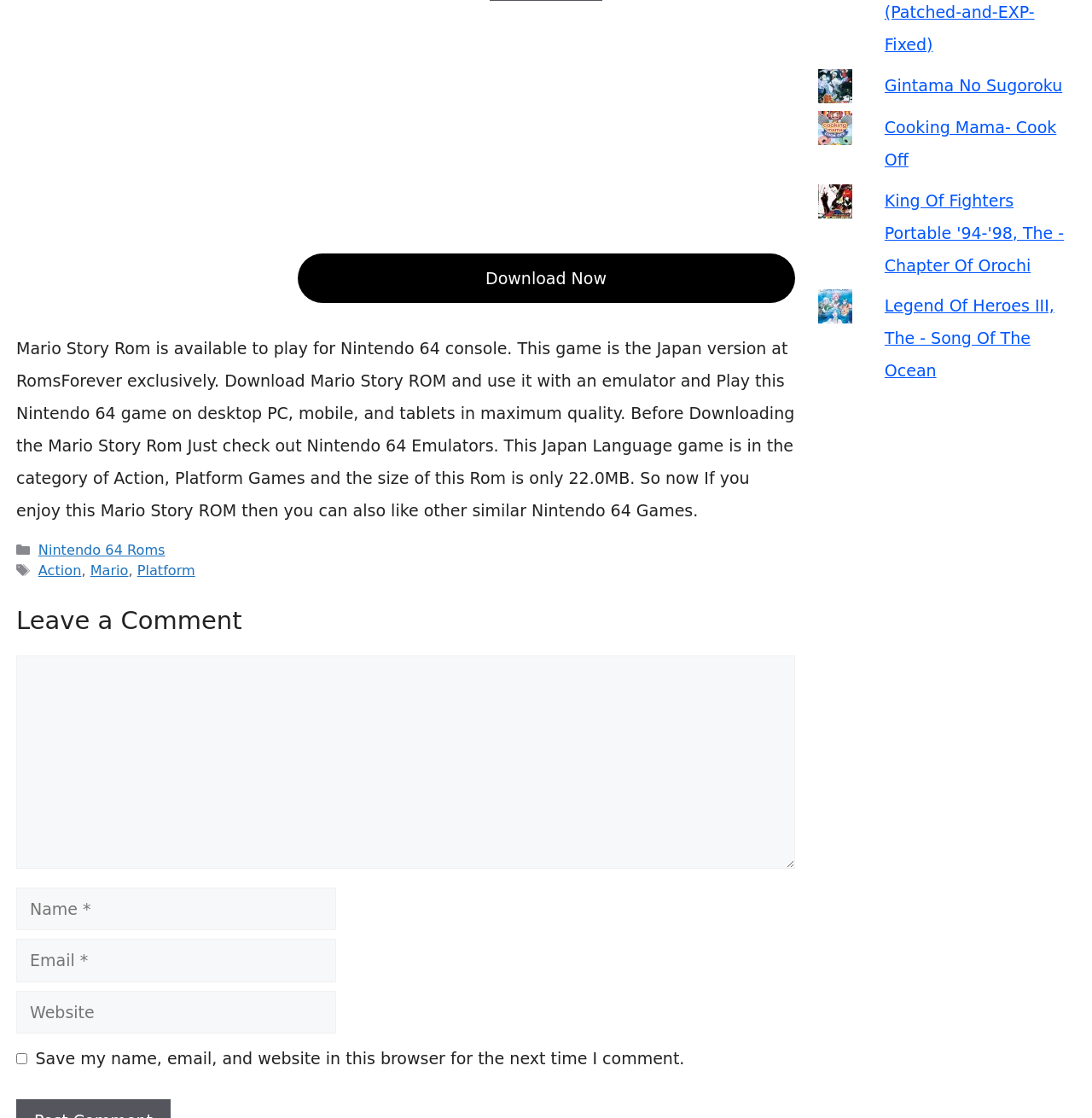Find the bounding box of the element with the following description: "parent_node: Comment name="comment"". The coordinates must be four float numbers between 0 and 1, formatted as [left, top, right, bottom].

[0.015, 0.586, 0.728, 0.777]